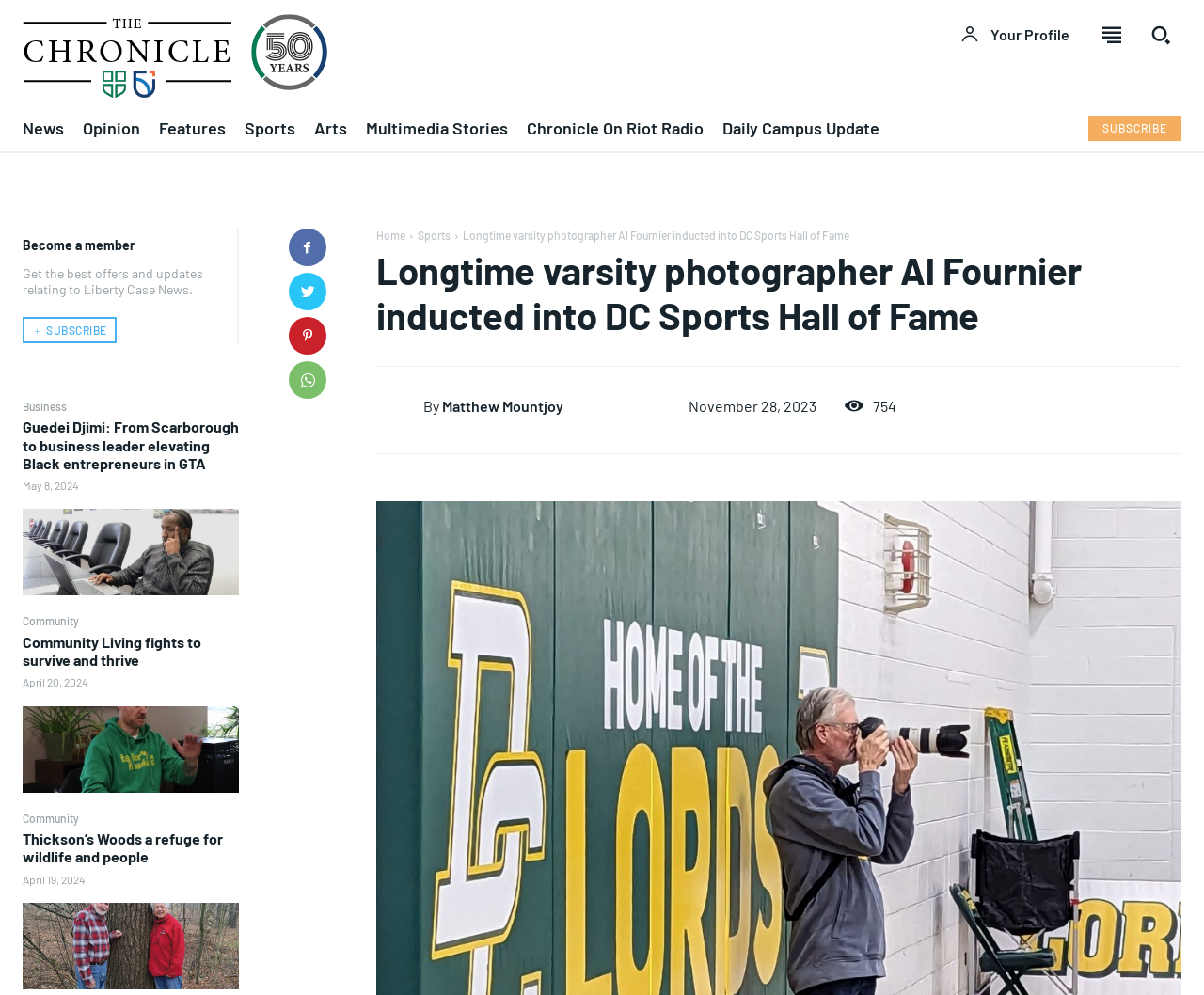What is the cost of the 1-YEAR subscription?
Identify the answer in the screenshot and reply with a single word or phrase.

$300